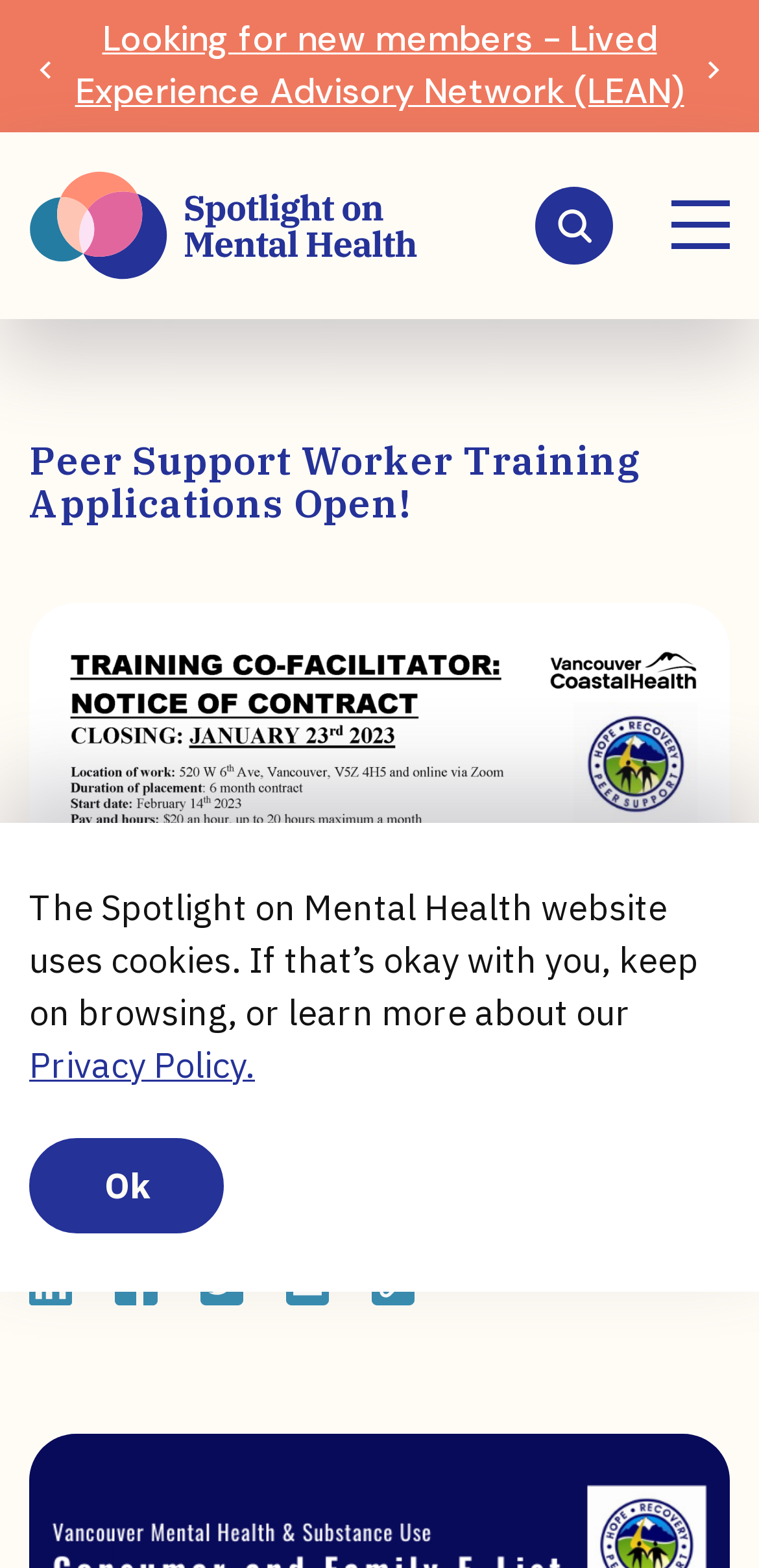Can you extract the headline from the webpage for me?

Peer Support Worker Training Applications Open!